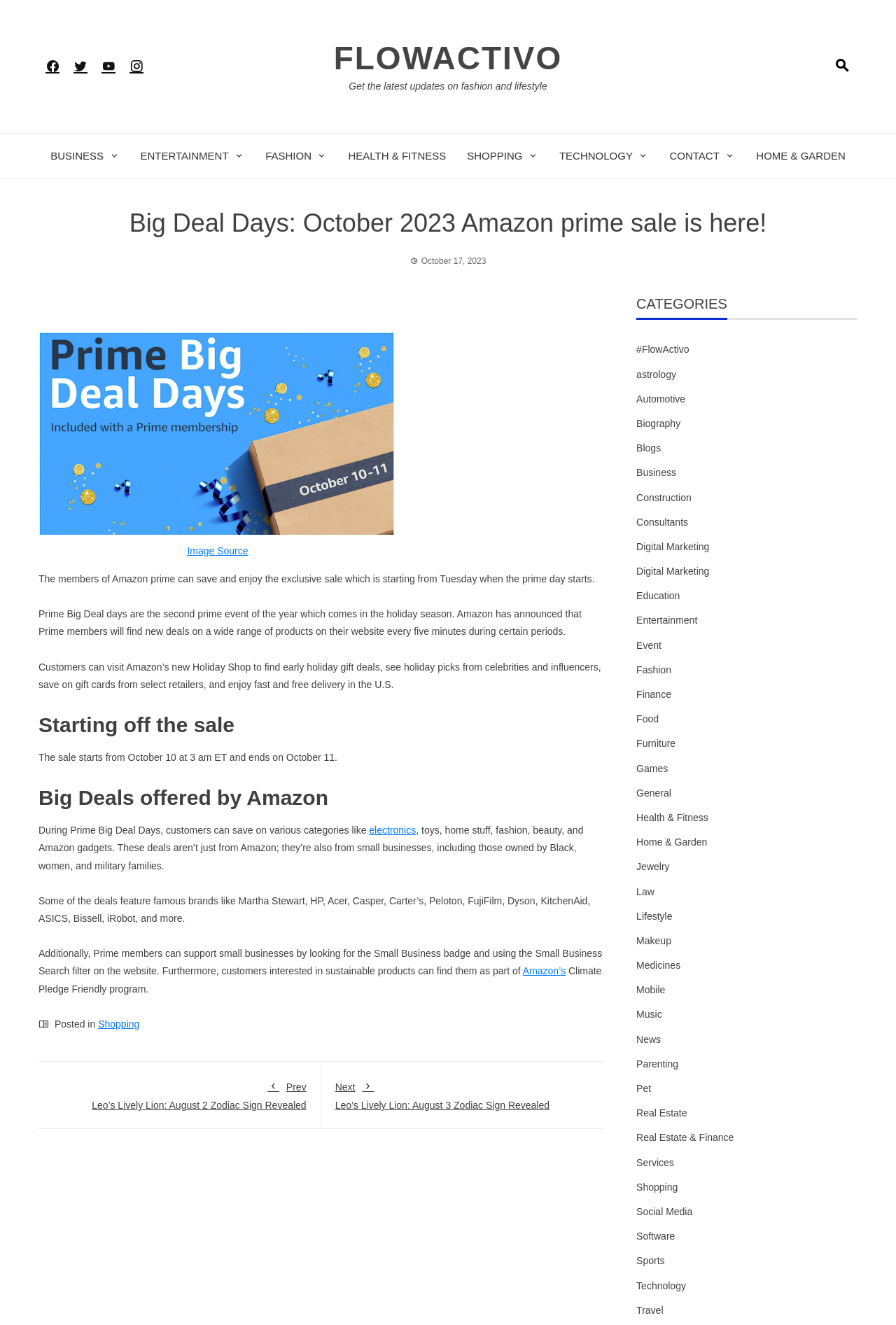What is the name of the program that supports sustainable products on Amazon?
Please look at the screenshot and answer using one word or phrase.

Climate Pledge Friendly